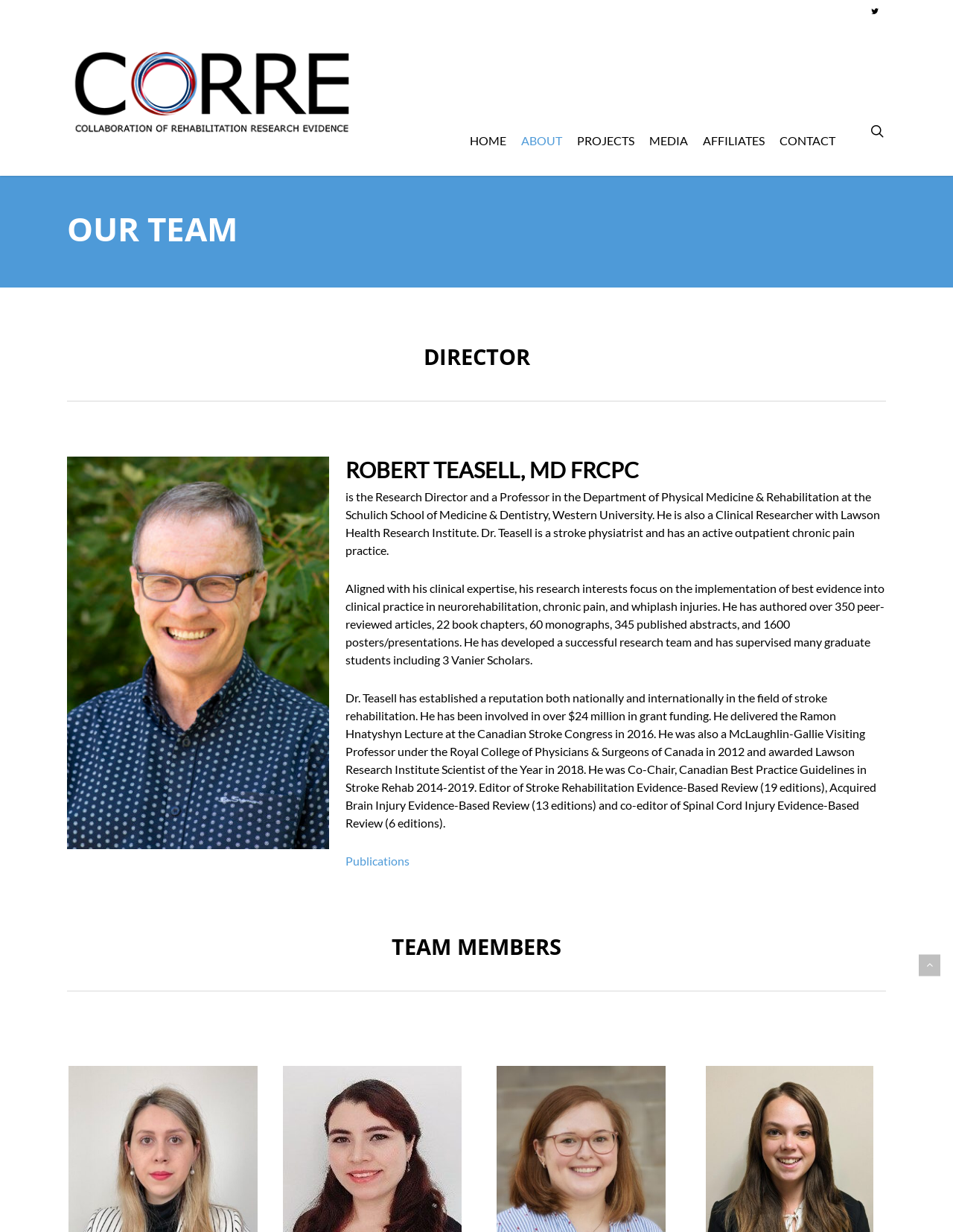How many peer-reviewed articles has Dr. Teasell authored?
From the details in the image, provide a complete and detailed answer to the question.

I found the answer by reading the text that describes Dr. Teasell's research achievements, which mentions that he has authored over 350 peer-reviewed articles.